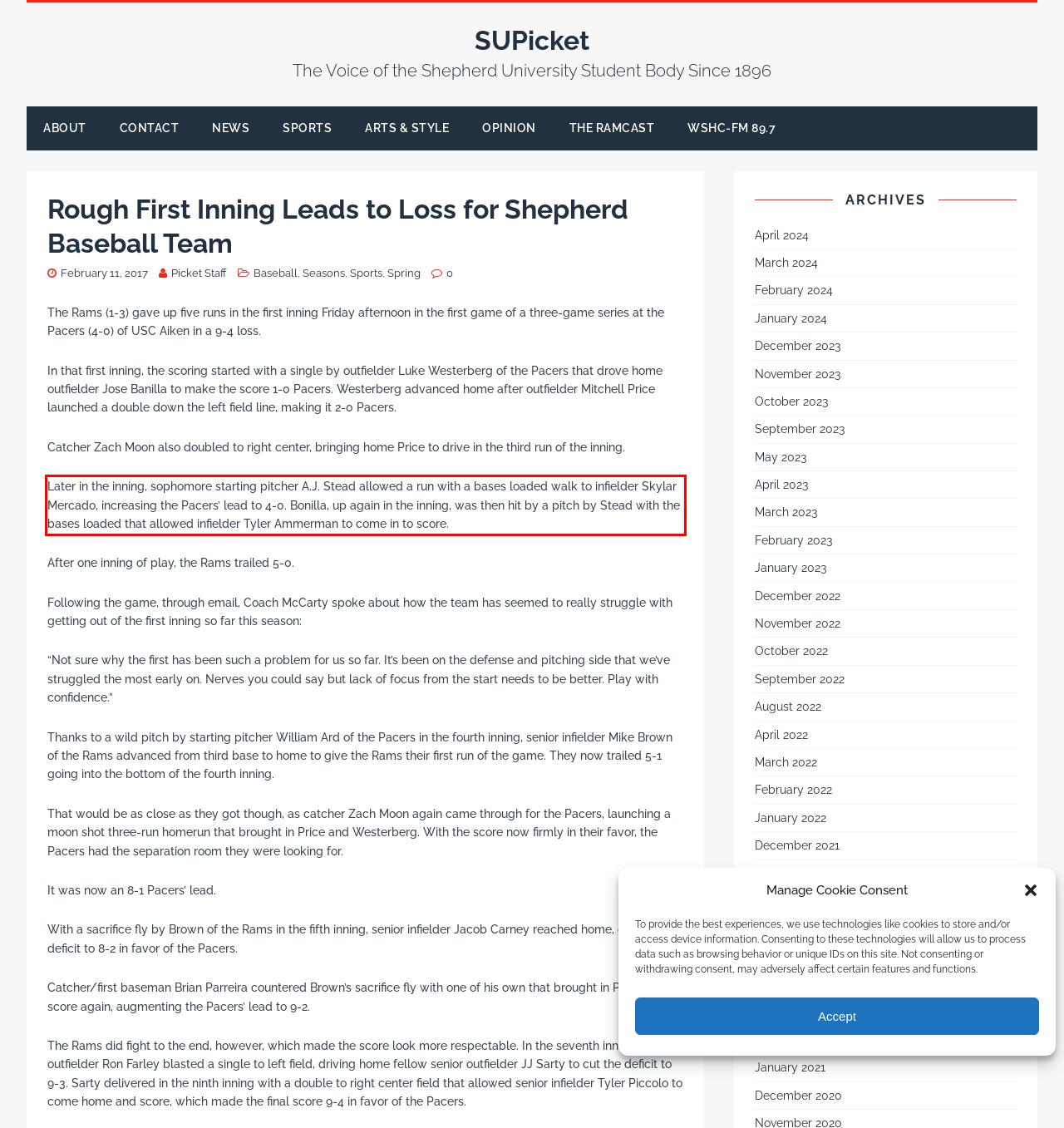There is a UI element on the webpage screenshot marked by a red bounding box. Extract and generate the text content from within this red box.

Later in the inning, sophomore starting pitcher A.J. Stead allowed a run with a bases loaded walk to infielder Skylar Mercado, increasing the Pacers’ lead to 4-0. Bonilla, up again in the inning, was then hit by a pitch by Stead with the bases loaded that allowed infielder Tyler Ammerman to come in to score.